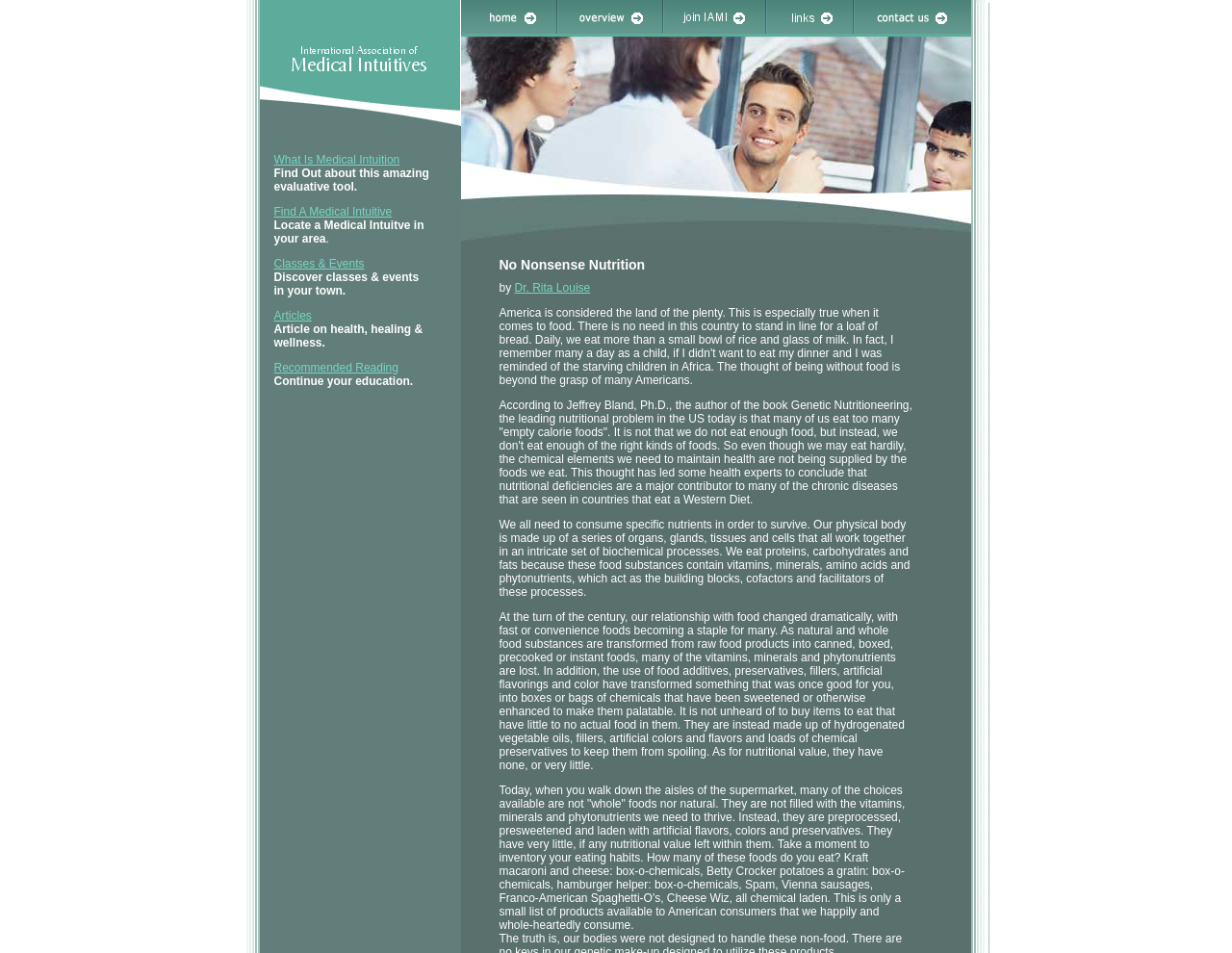Identify the bounding box coordinates for the region of the element that should be clicked to carry out the instruction: "Click the 'Contact' link". The bounding box coordinates should be four float numbers between 0 and 1, i.e., [left, top, right, bottom].

None